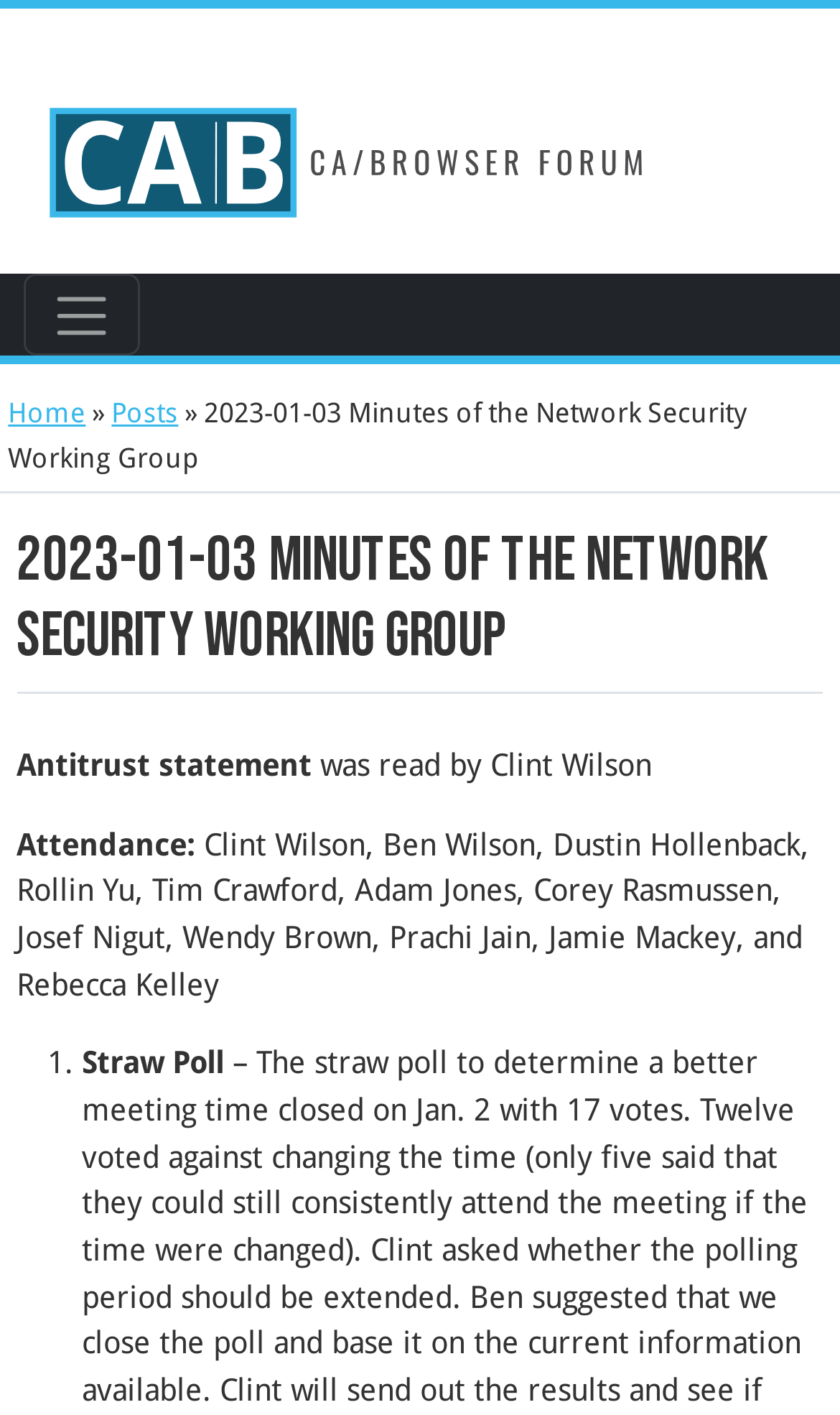What is the first item in the list? Using the information from the screenshot, answer with a single word or phrase.

Straw Poll